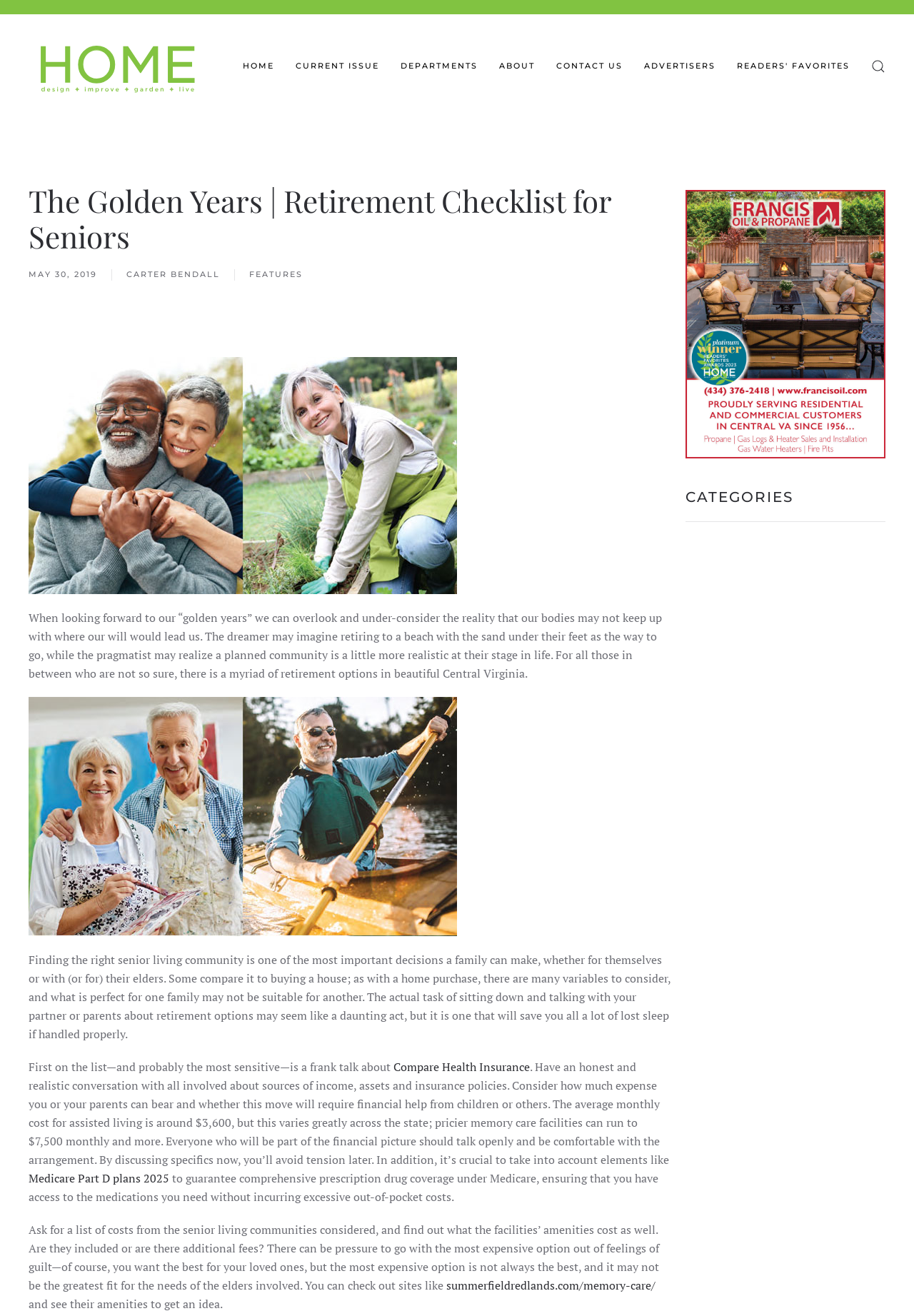Please identify the bounding box coordinates of the element that needs to be clicked to execute the following command: "Open Search". Provide the bounding box using four float numbers between 0 and 1, formatted as [left, top, right, bottom].

[0.953, 0.029, 0.969, 0.072]